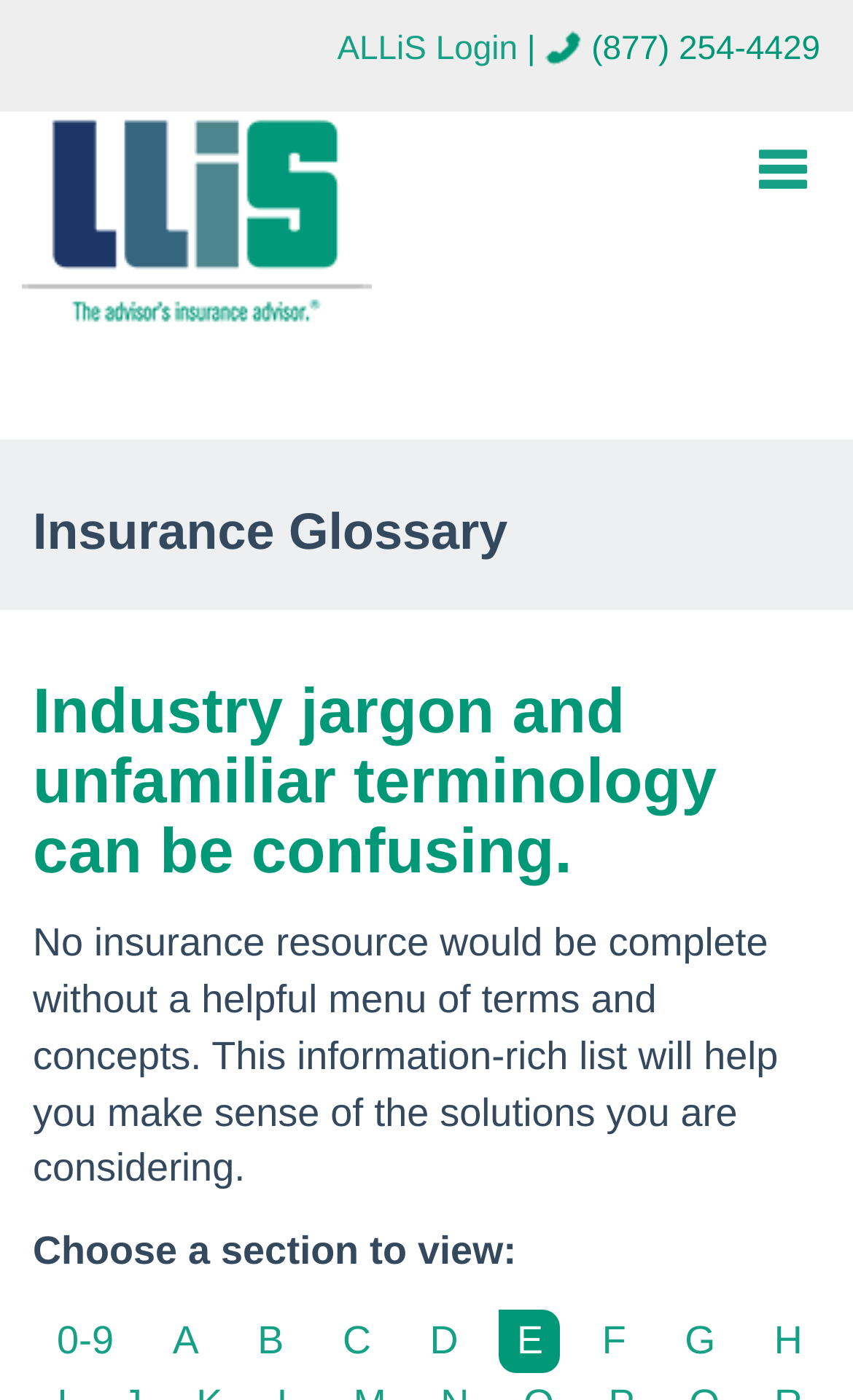Locate the bounding box coordinates of the area that needs to be clicked to fulfill the following instruction: "View terms starting with the letter A". The coordinates should be in the format of four float numbers between 0 and 1, namely [left, top, right, bottom].

[0.182, 0.935, 0.254, 0.981]